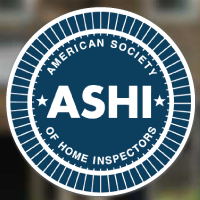What is written below the acronym 'ASHI'?
Look at the image and respond with a one-word or short-phrase answer.

American Society of Home Inspectors